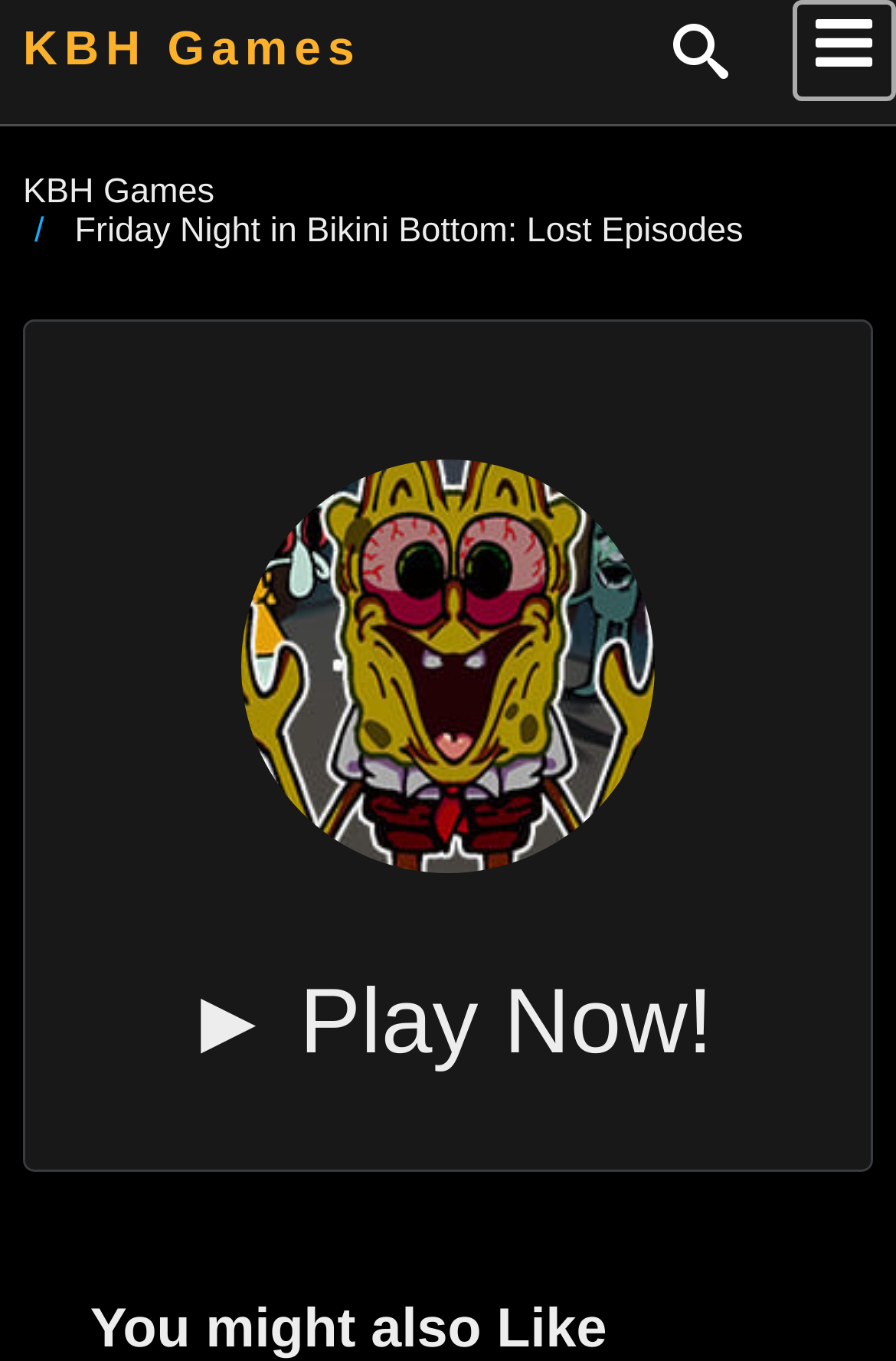What is the name of the website?
Look at the image and provide a short answer using one word or a phrase.

KBH Games